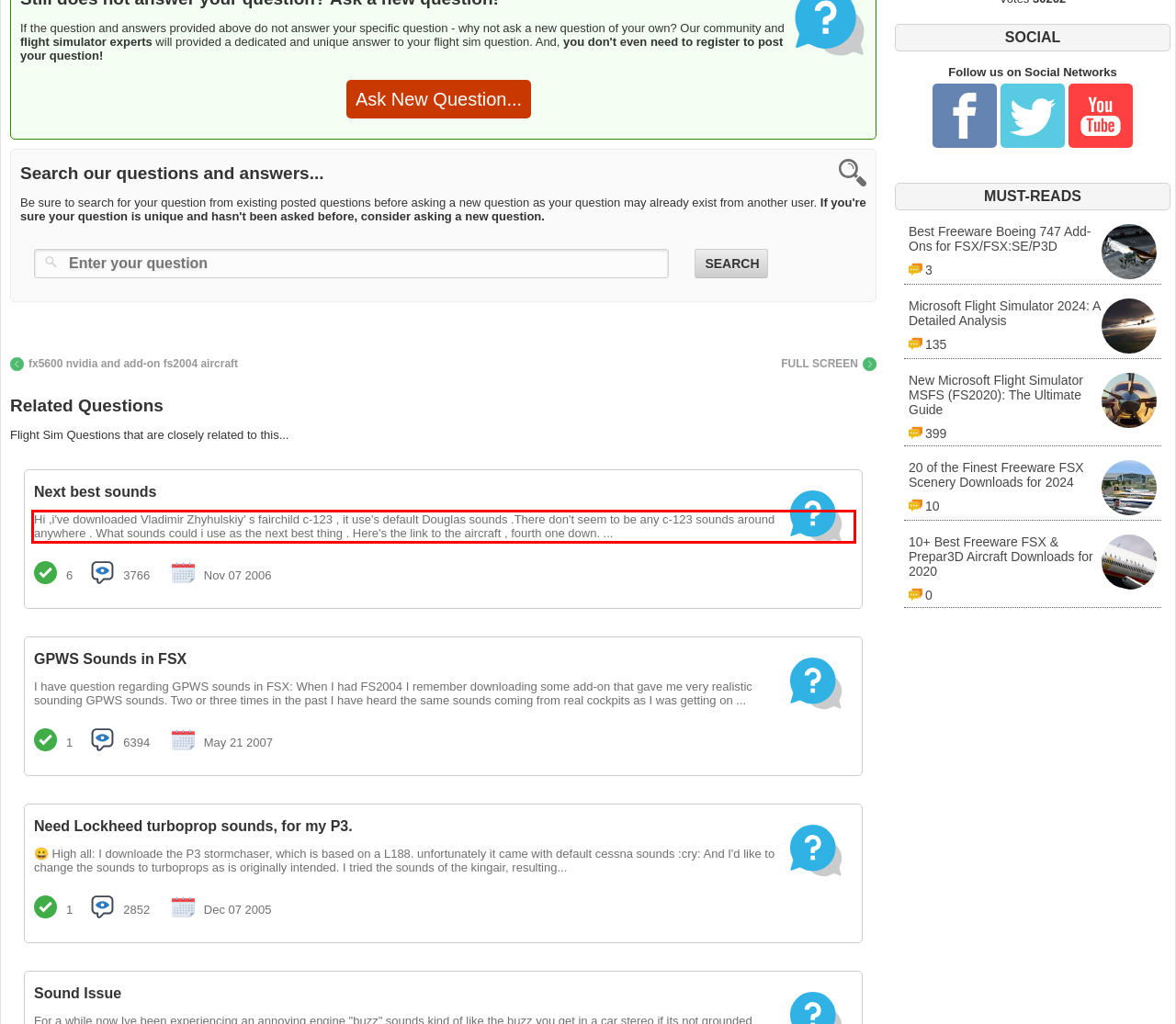Within the screenshot of the webpage, there is a red rectangle. Please recognize and generate the text content inside this red bounding box.

Hi ,i've downloaded Vladimir Zhyhulskiy' s fairchild c-123 , it use's default Douglas sounds .There don't seem to be any c-123 sounds around anywhere . What sounds could i use as the next best thing . Here's the link to the aircraft , fourth one down. ...